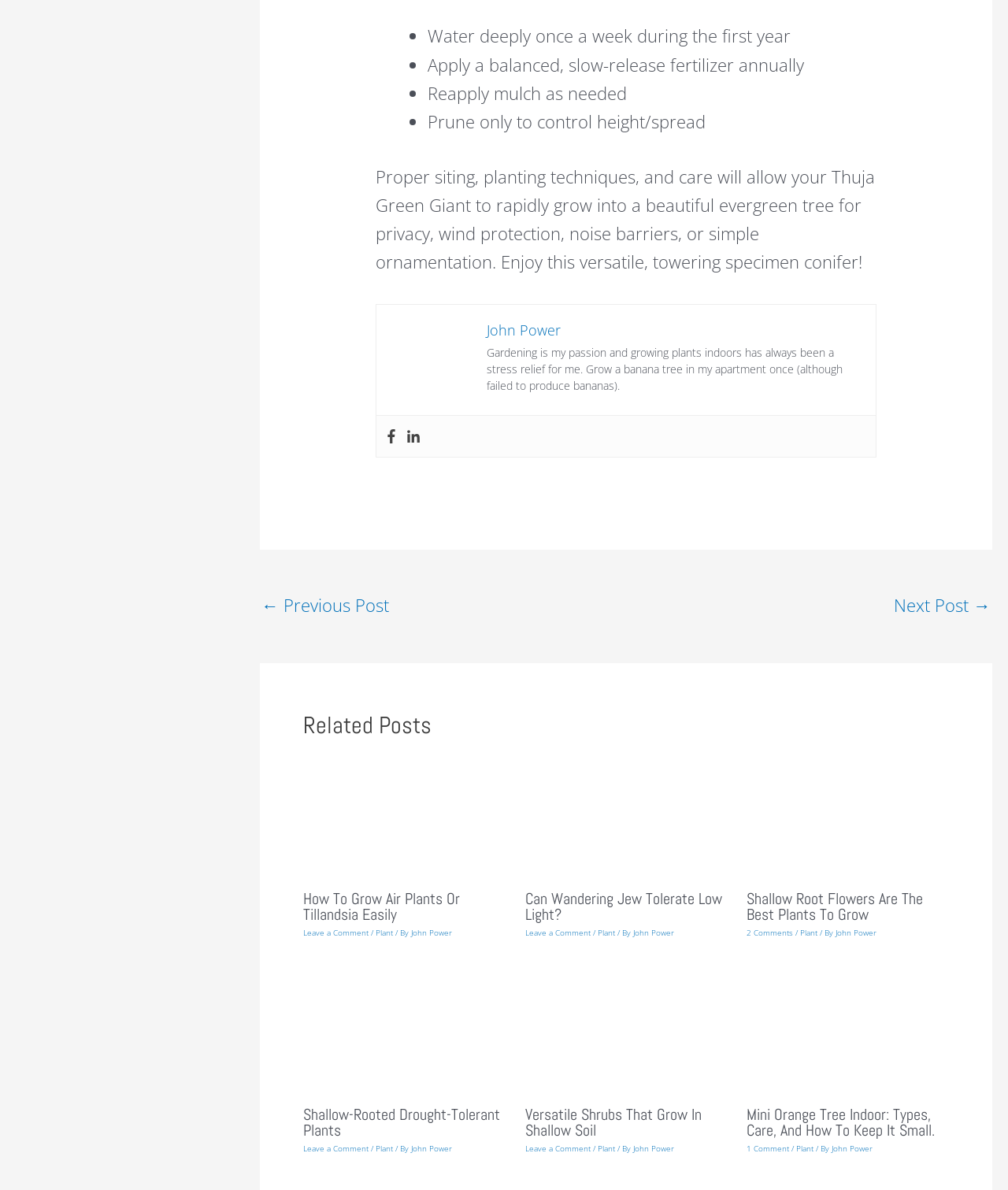Could you locate the bounding box coordinates for the section that should be clicked to accomplish this task: "Click the 'Next Post →' link".

[0.887, 0.493, 0.983, 0.527]